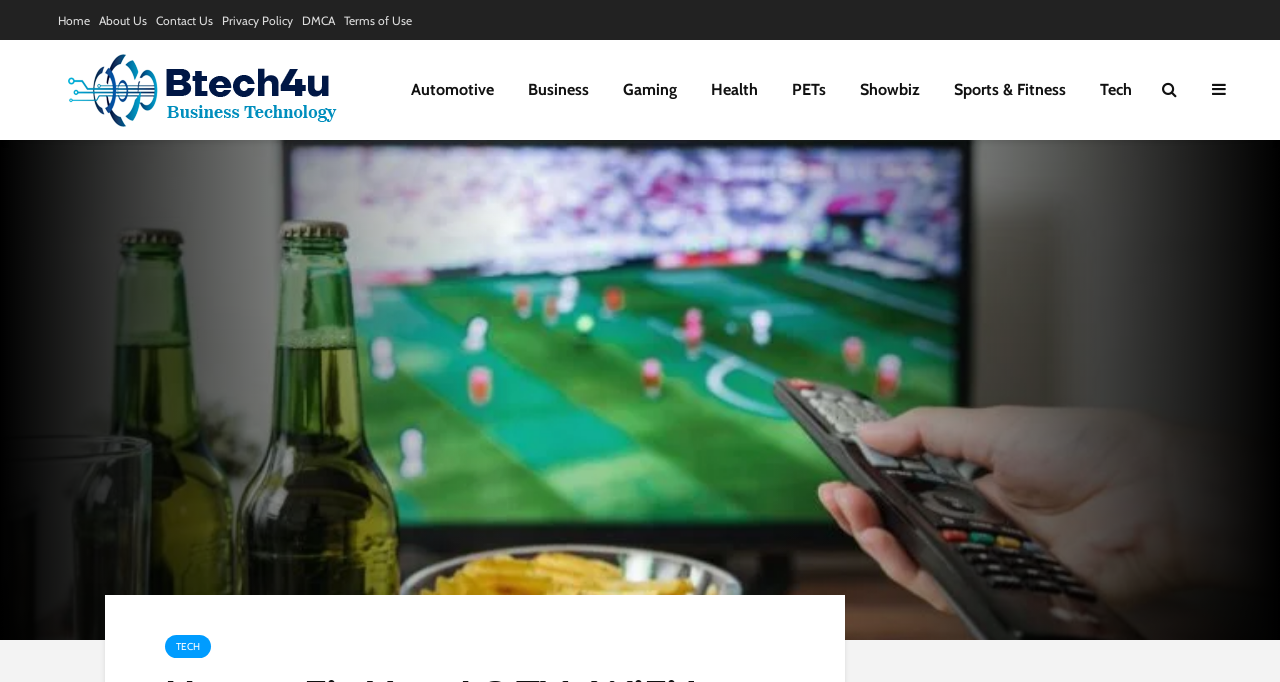Find the bounding box coordinates of the element you need to click on to perform this action: 'contact us'. The coordinates should be represented by four float values between 0 and 1, in the format [left, top, right, bottom].

[0.122, 0.009, 0.166, 0.053]